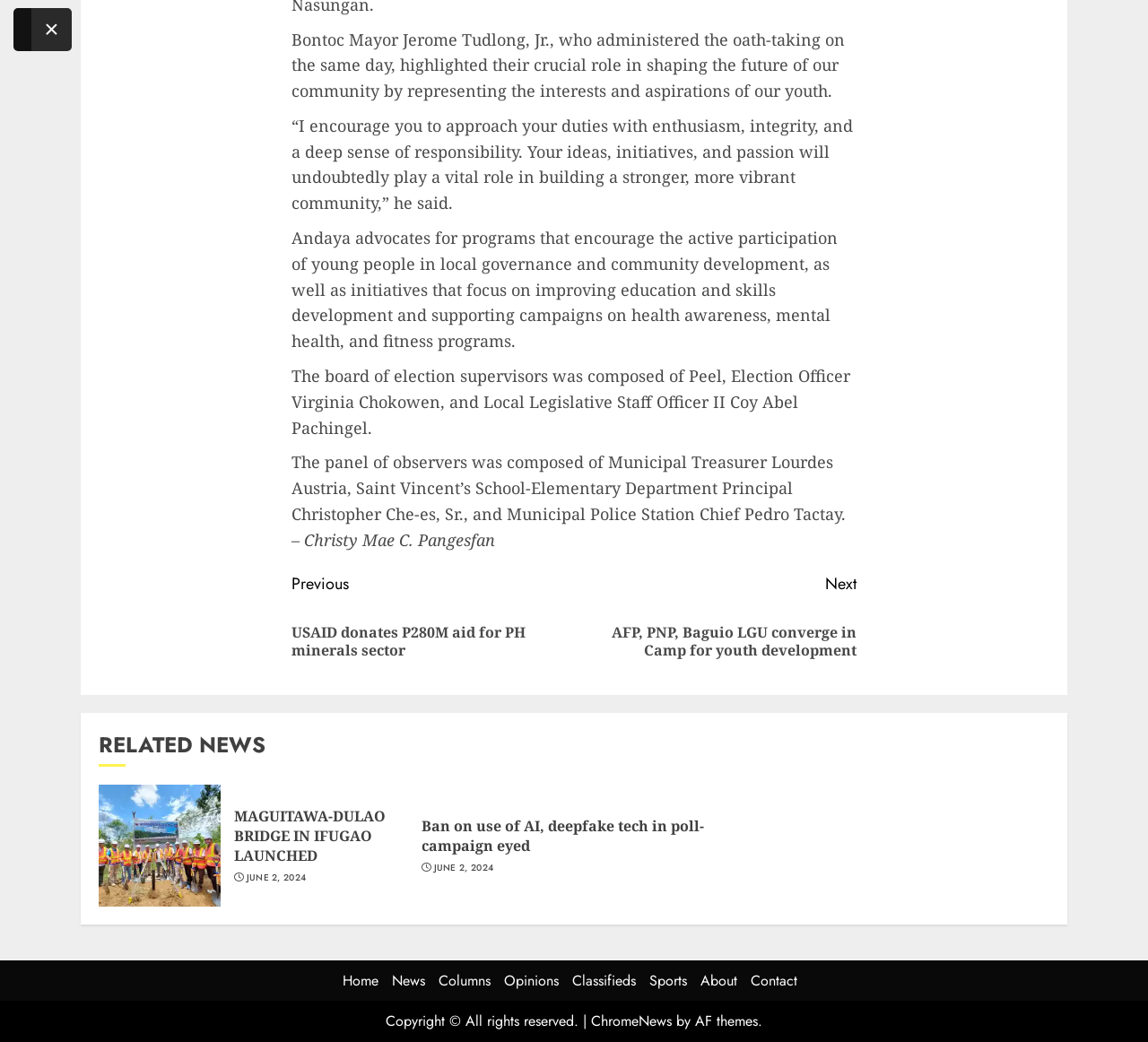Find the bounding box coordinates of the area to click in order to follow the instruction: "View previous post about USAID donates P280M aid for PH minerals sector".

[0.254, 0.548, 0.5, 0.65]